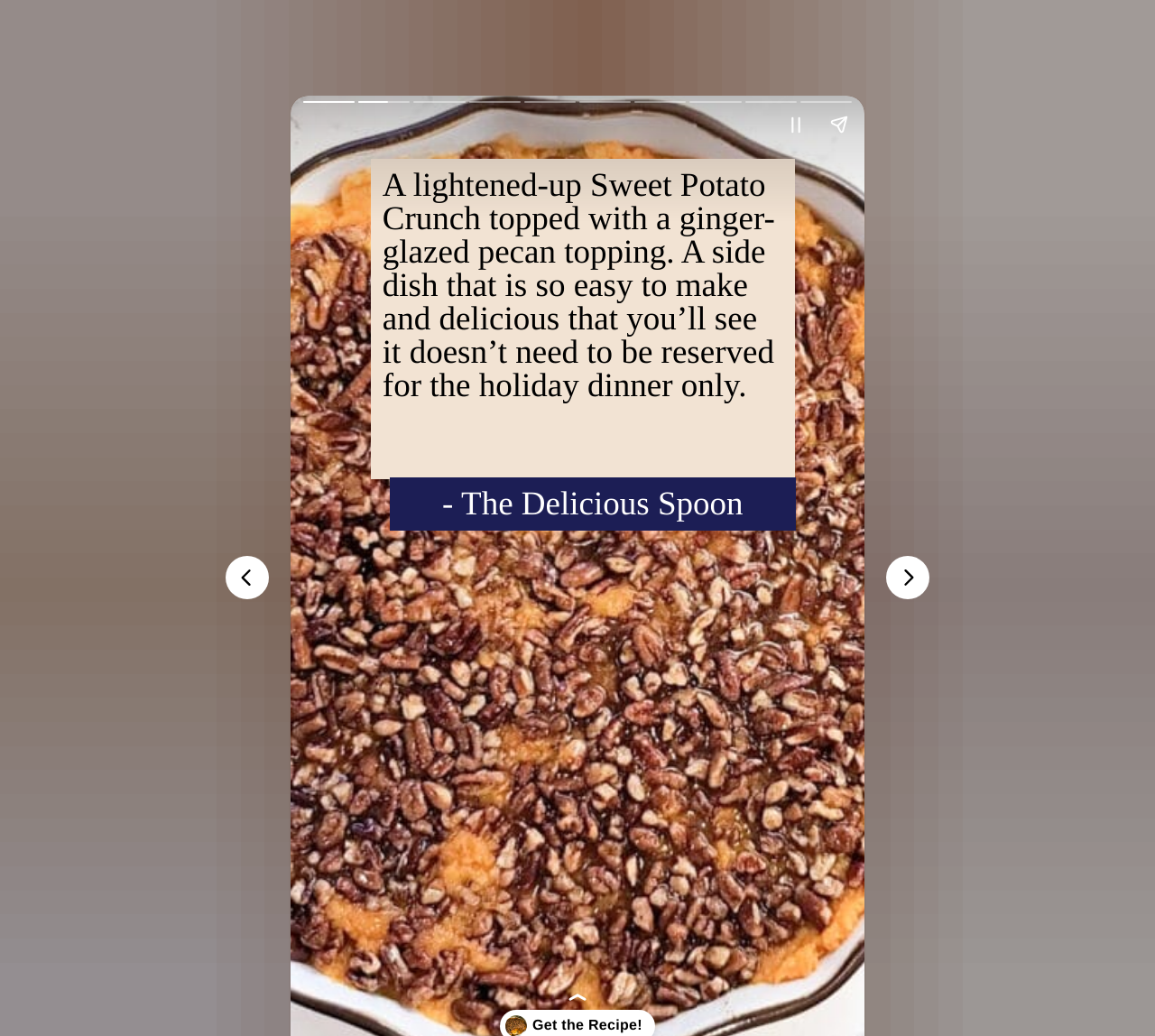Using the image as a reference, answer the following question in as much detail as possible:
What is the type of dish described?

Based on the webpage content, it is clear that the webpage is describing a recipe for a side dish, specifically a lightened-up Sweet Potato Crunch topped with a ginger-glazed pecan topping.